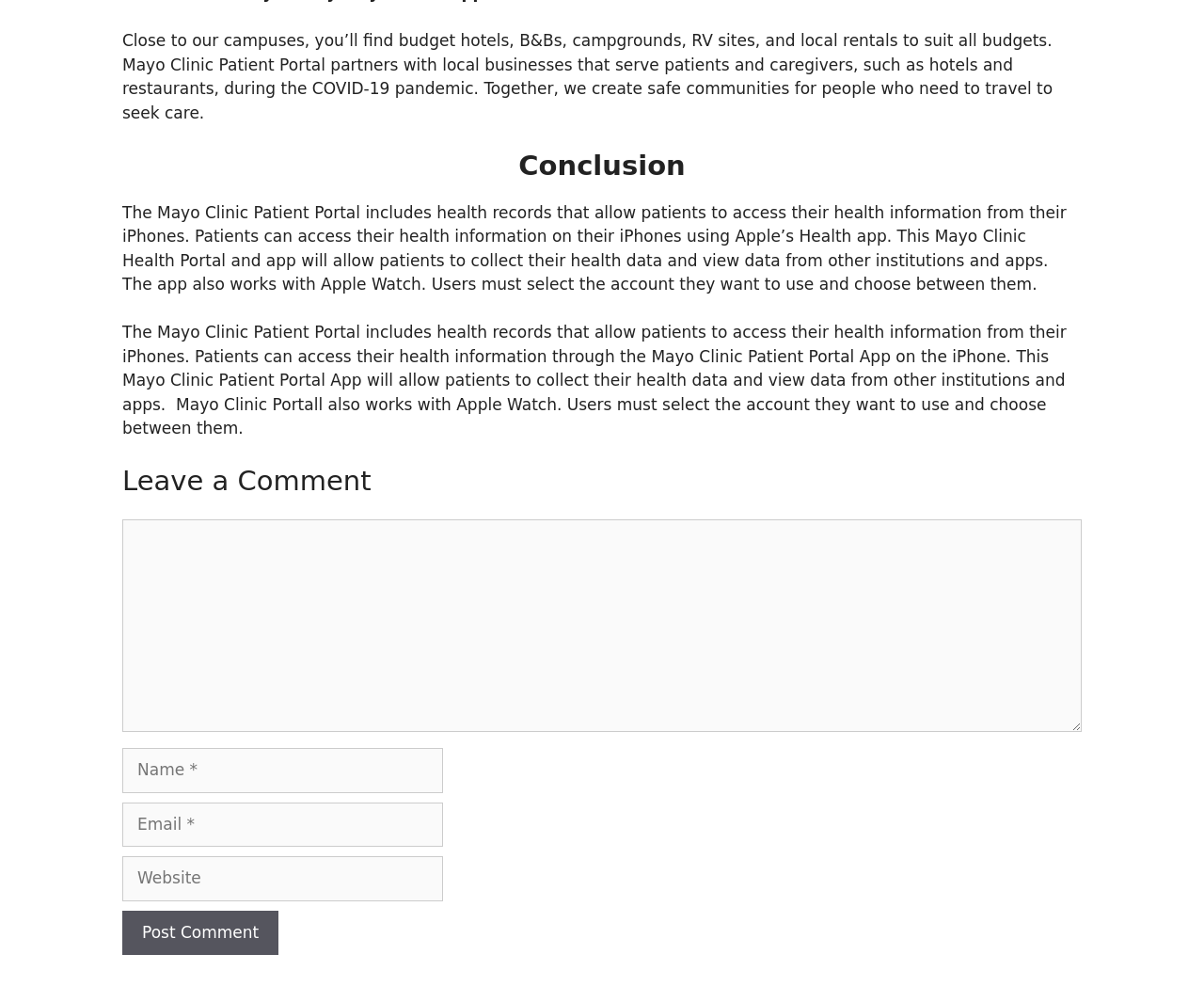How many fields are required to leave a comment?
From the details in the image, provide a complete and detailed answer to the question.

The webpage has a comment section with several fields, including 'Comment', 'Name', 'Email', and 'Website'. However, only the 'Comment' field is marked as required, indicating that users must fill in this field to leave a comment.